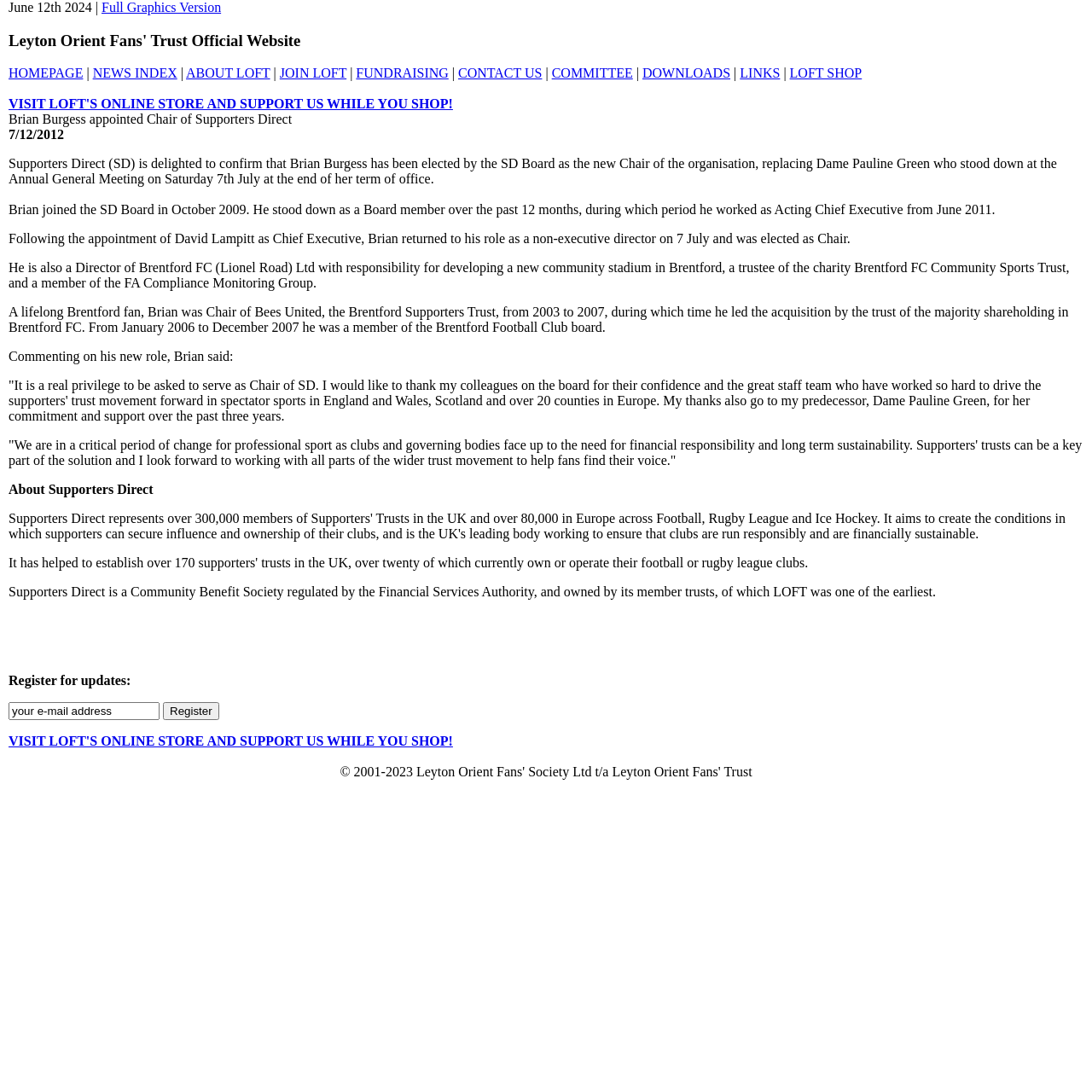Find the bounding box coordinates for the area you need to click to carry out the instruction: "Click Register". The coordinates should be four float numbers between 0 and 1, indicated as [left, top, right, bottom].

[0.149, 0.644, 0.201, 0.657]